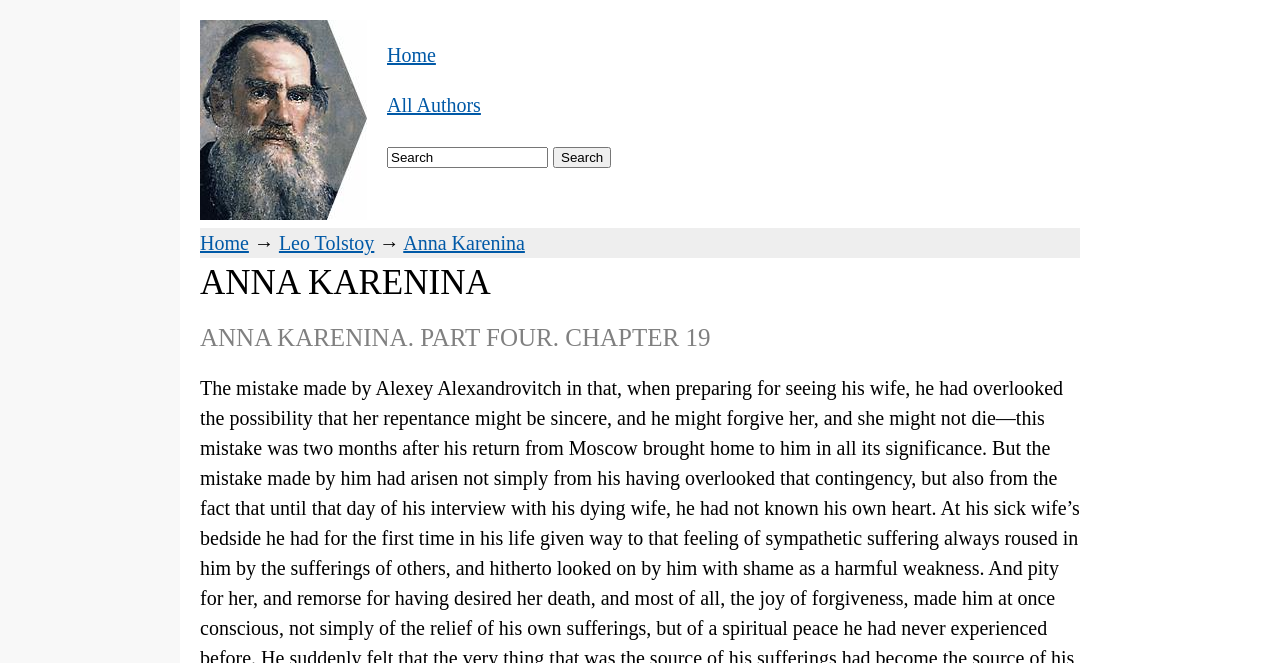Locate the bounding box coordinates of the element's region that should be clicked to carry out the following instruction: "Go to Home page". The coordinates need to be four float numbers between 0 and 1, i.e., [left, top, right, bottom].

[0.302, 0.066, 0.341, 0.1]